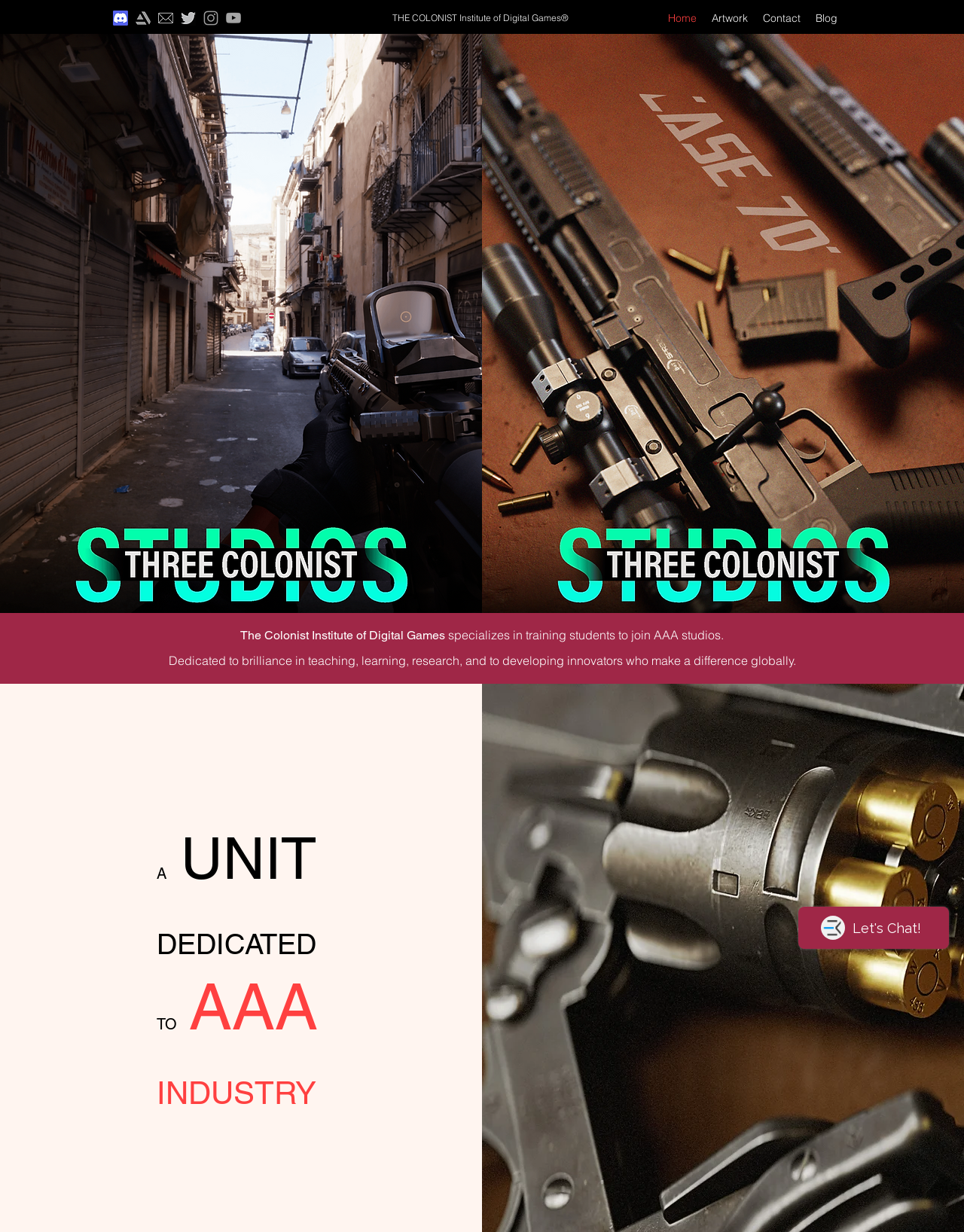Identify the bounding box coordinates of the section that should be clicked to achieve the task described: "Go to Home".

[0.685, 0.004, 0.73, 0.026]